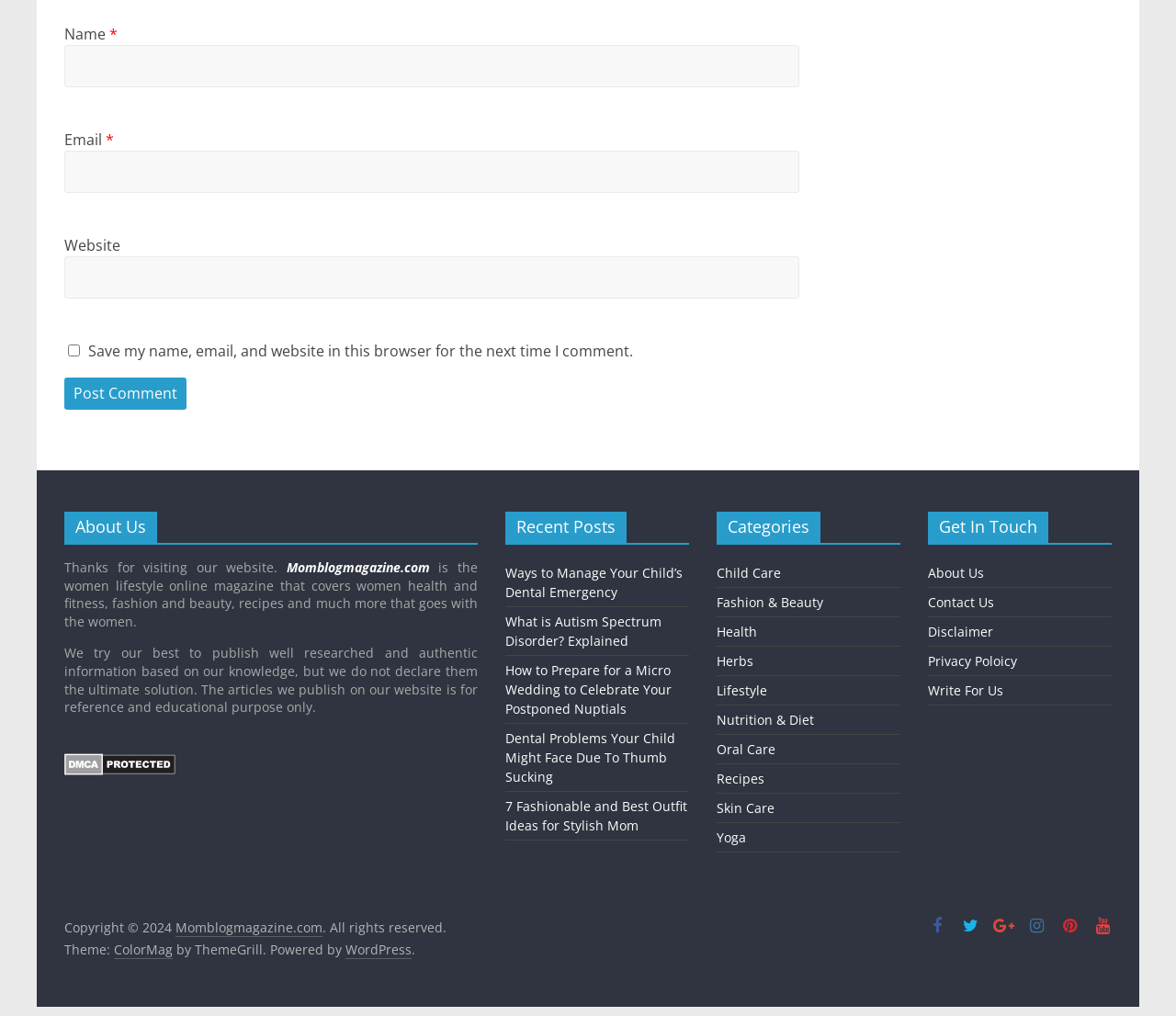Please locate the bounding box coordinates for the element that should be clicked to achieve the following instruction: "Click the Post Comment button". Ensure the coordinates are given as four float numbers between 0 and 1, i.e., [left, top, right, bottom].

[0.055, 0.371, 0.159, 0.404]